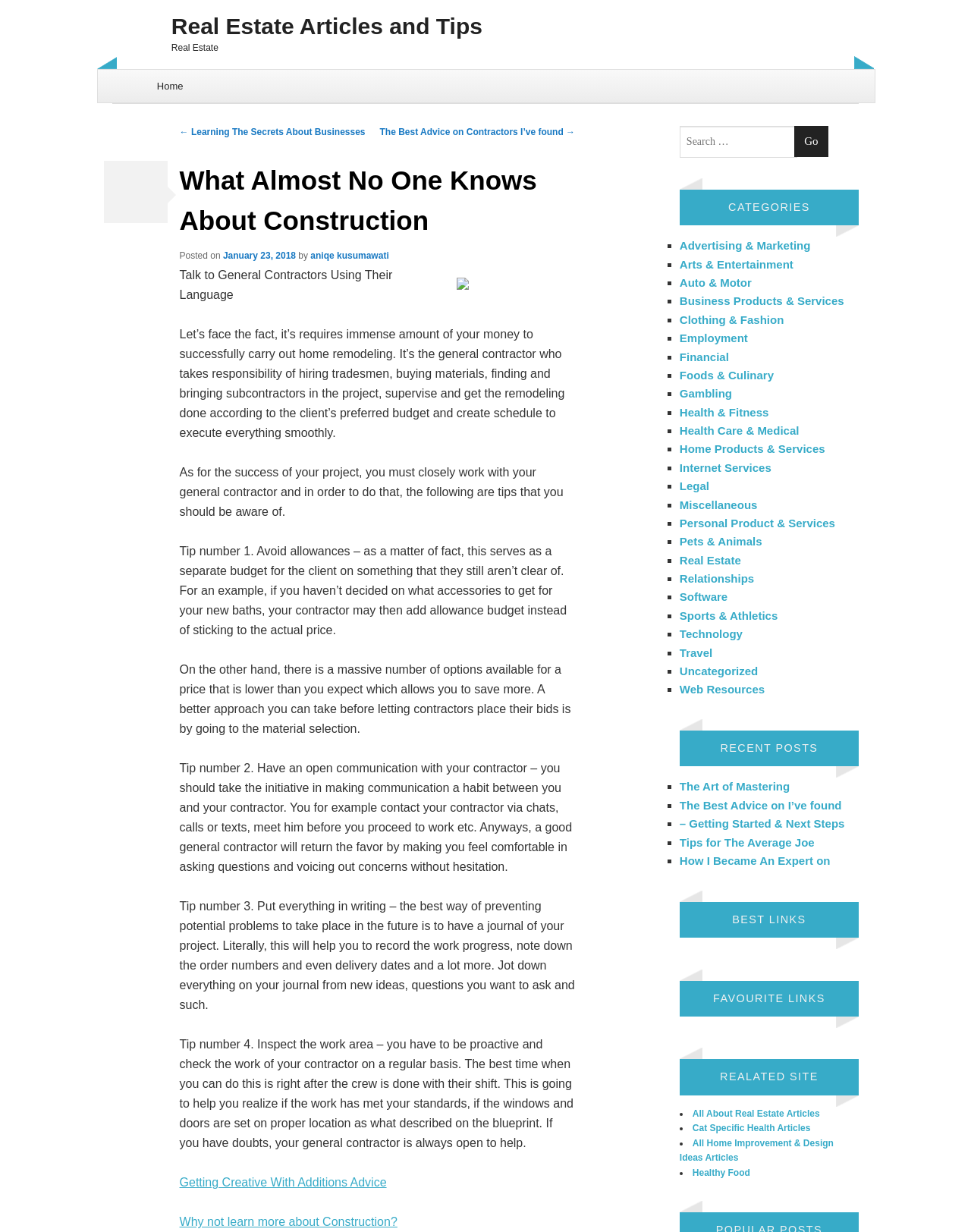Provide a brief response to the question using a single word or phrase: 
What is the purpose of having a journal of the project?

To prevent potential problems